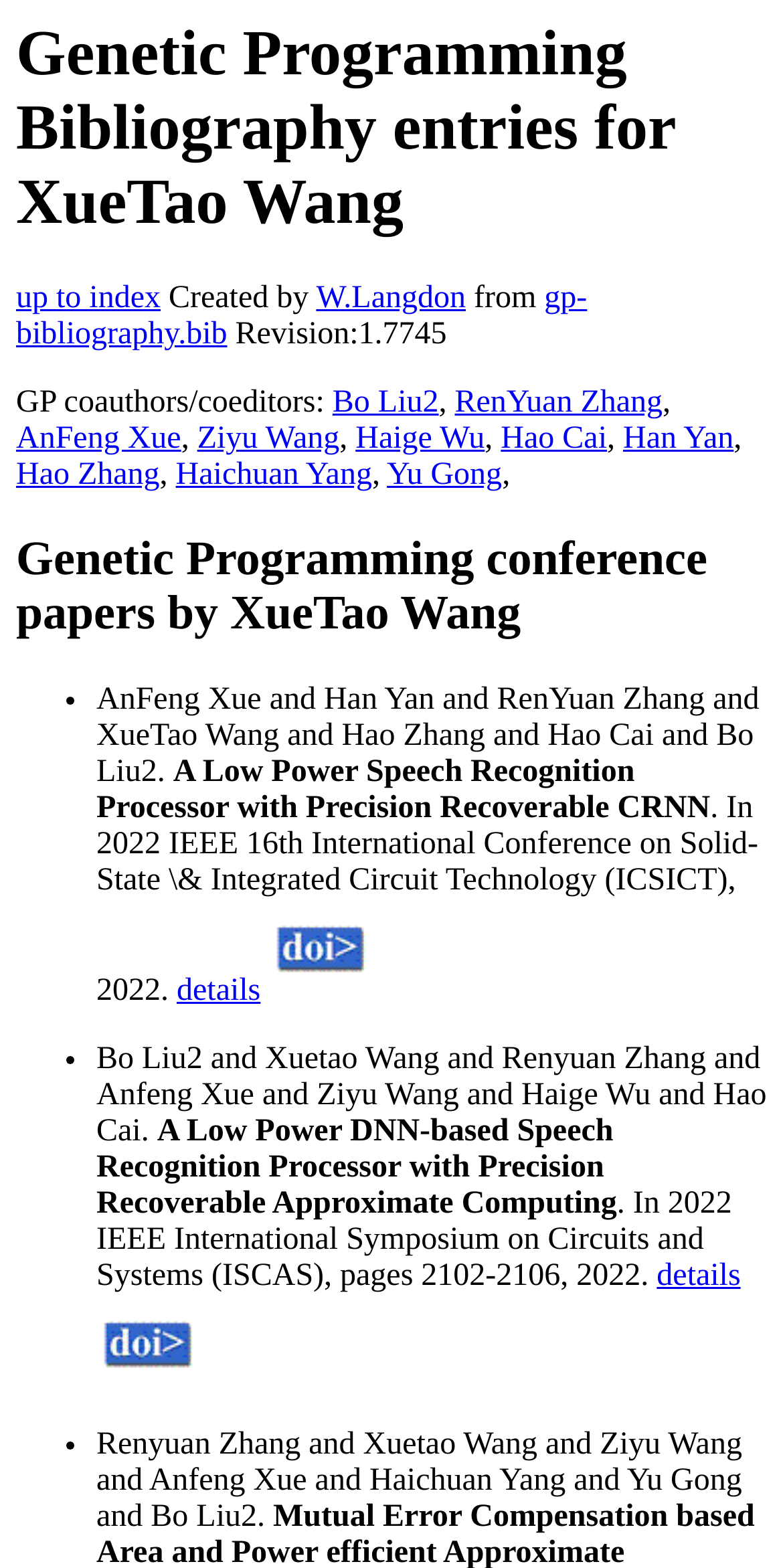Find the bounding box coordinates of the element's region that should be clicked in order to follow the given instruction: "visit W.Langdon's page". The coordinates should consist of four float numbers between 0 and 1, i.e., [left, top, right, bottom].

[0.404, 0.18, 0.595, 0.202]